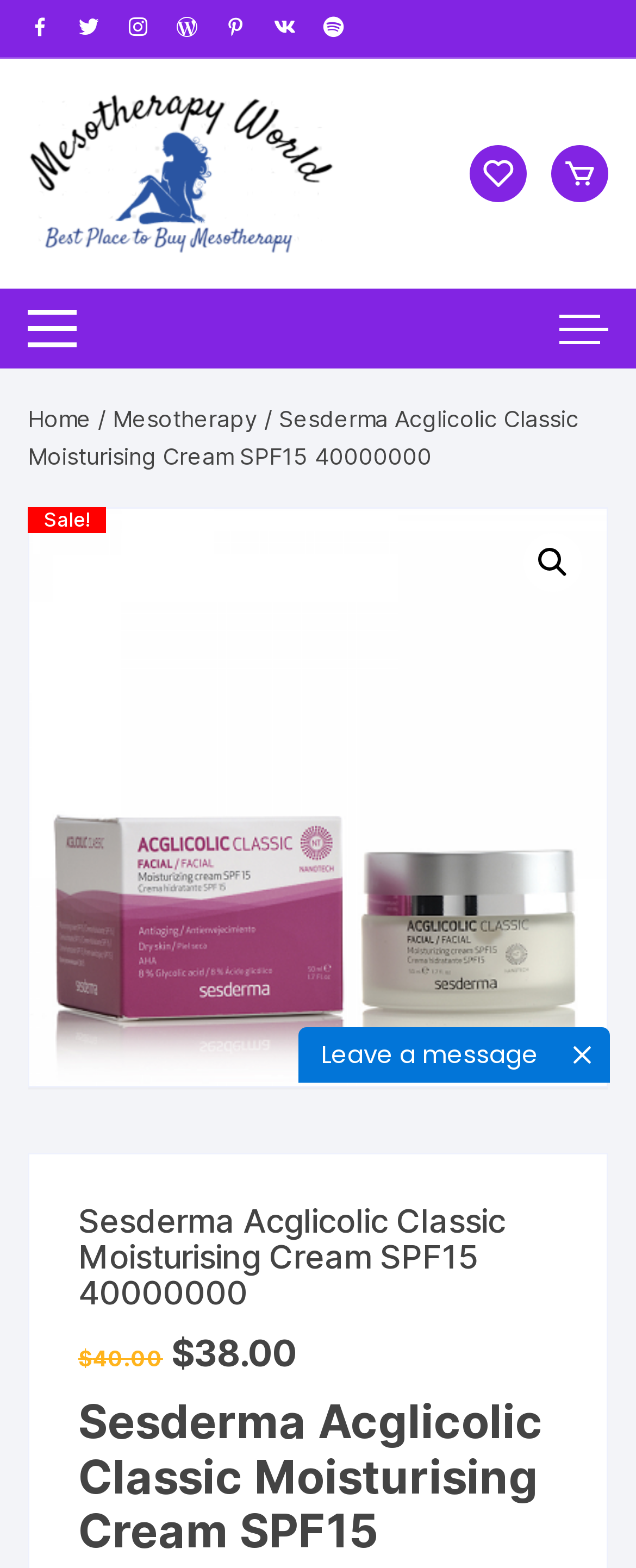Determine the main heading text of the webpage.

Sesderma Acglicolic Classic Moisturising Cream SPF15 40000000